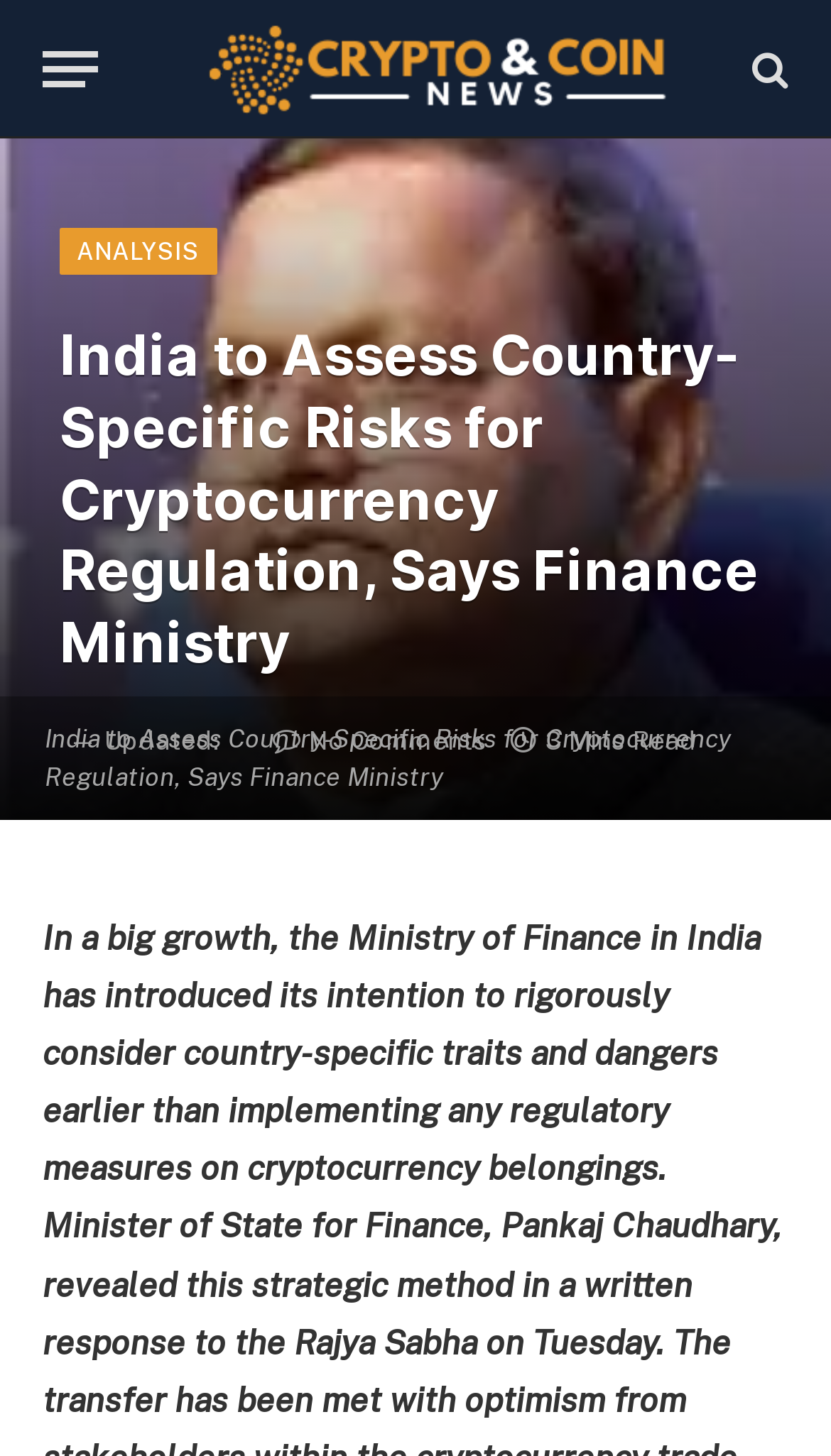What is the name of the website?
Give a detailed explanation using the information visible in the image.

I found the name of the website by looking at the link 'Crypto and Coin' which is located at [0.195, 0.0, 0.856, 0.095] and is the title of the website.